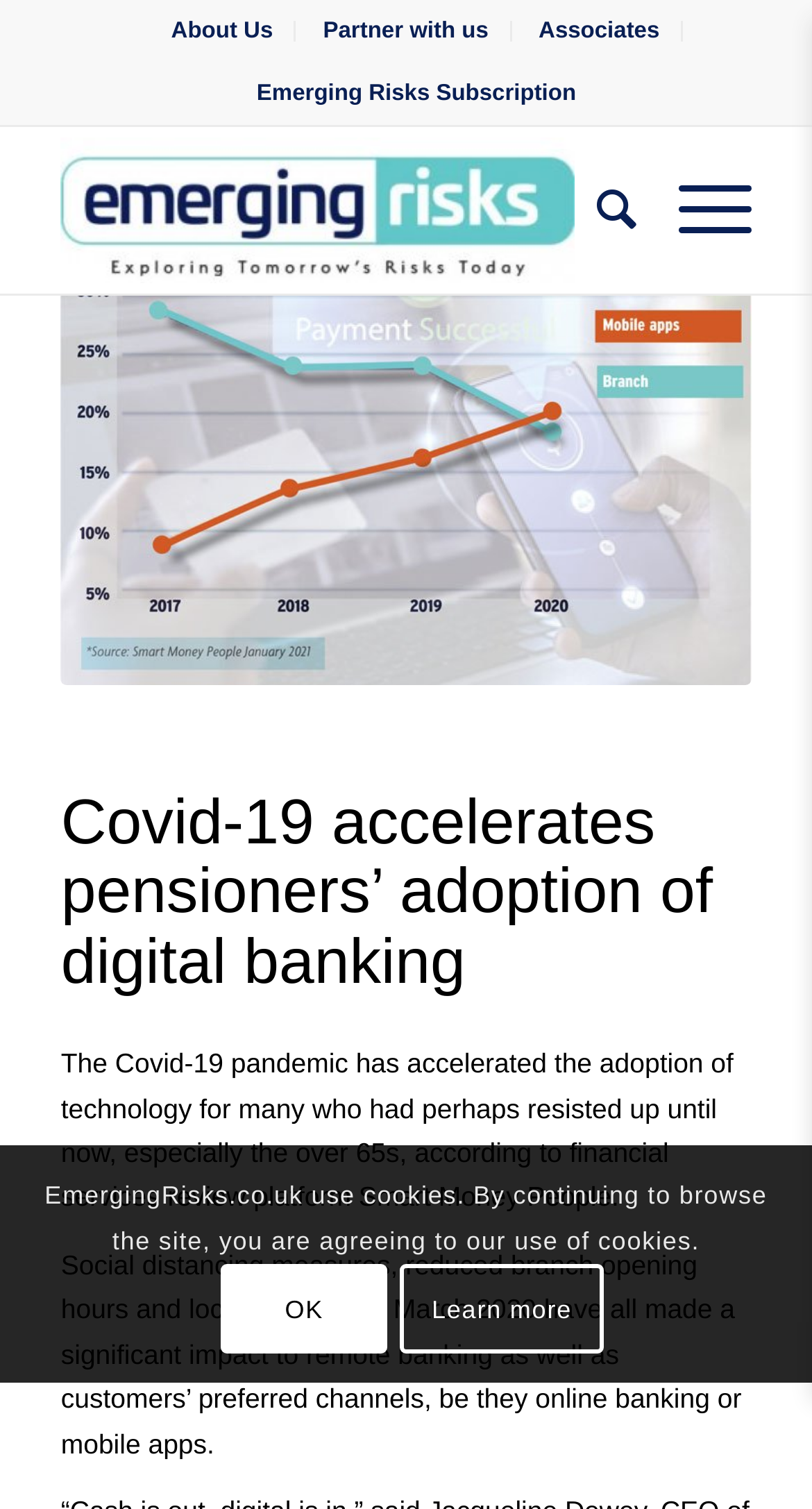From the webpage screenshot, identify the region described by Emerging Risks Subscription. Provide the bounding box coordinates as (top-left x, top-left y, bottom-right x, bottom-right y), with each value being a floating point number between 0 and 1.

[0.316, 0.044, 0.709, 0.08]